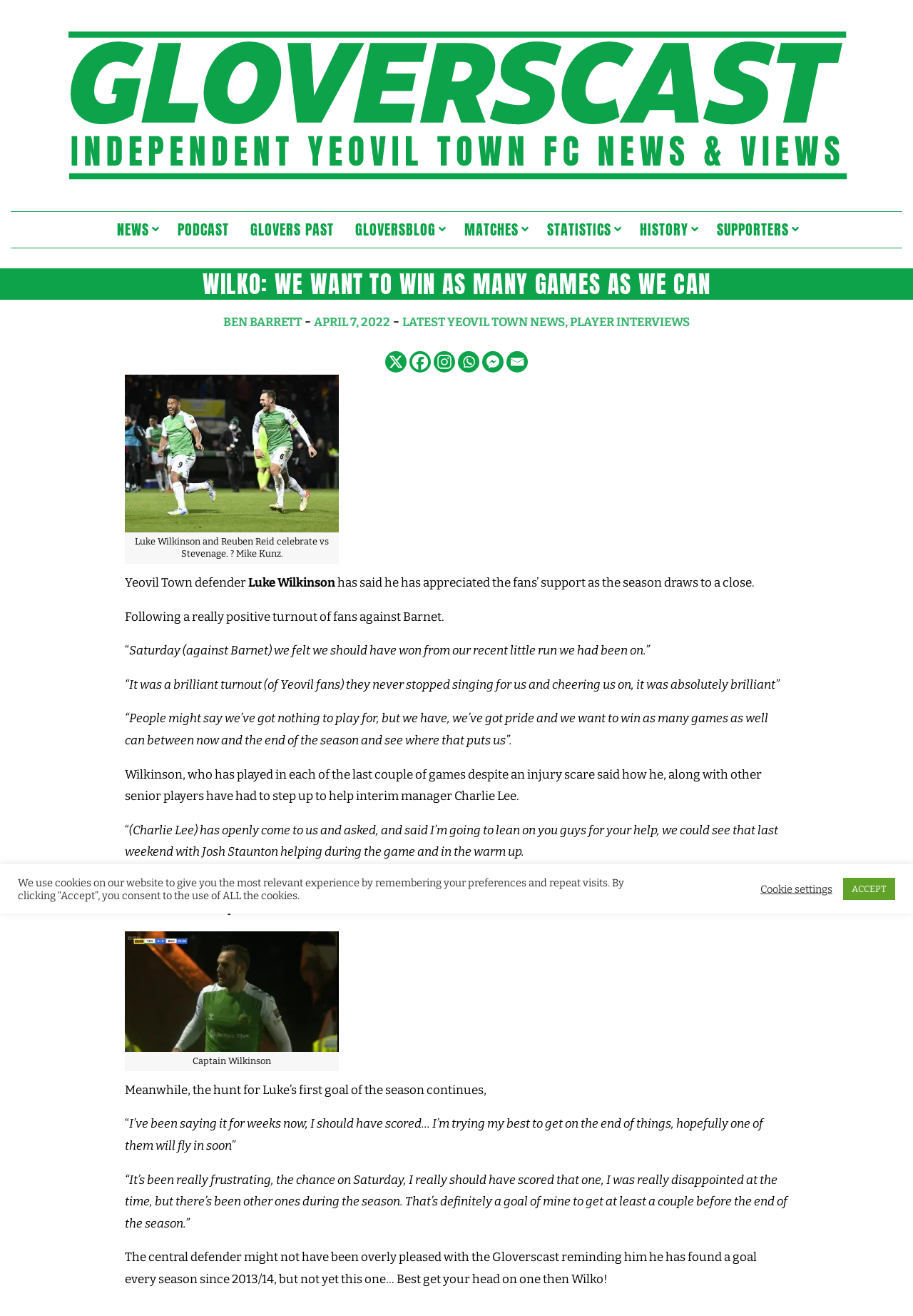Identify the bounding box for the element characterized by the following description: "Supporters".

[0.773, 0.161, 0.884, 0.188]